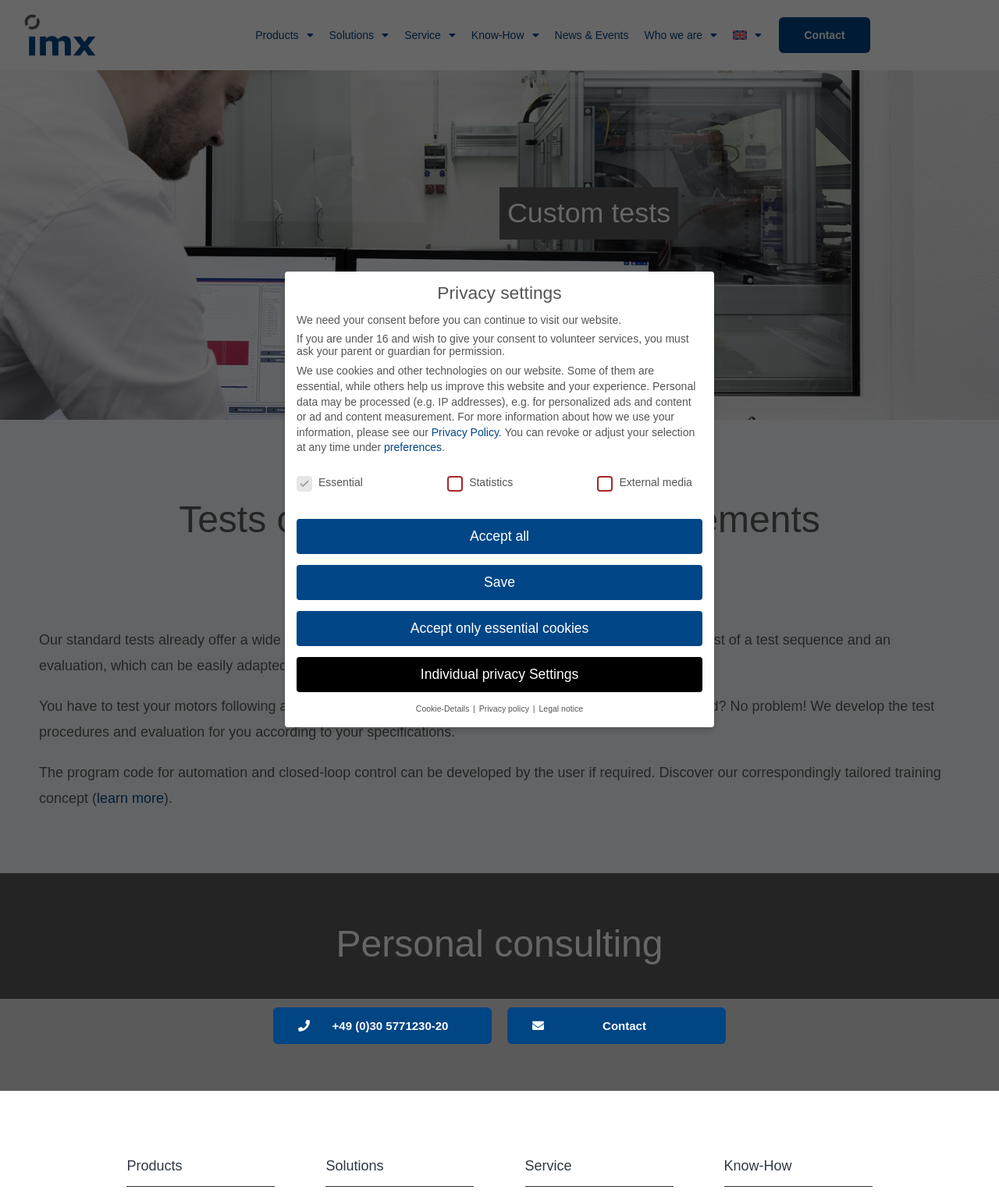Determine the bounding box for the UI element described here: "Know-How".

[0.464, 0.013, 0.547, 0.045]